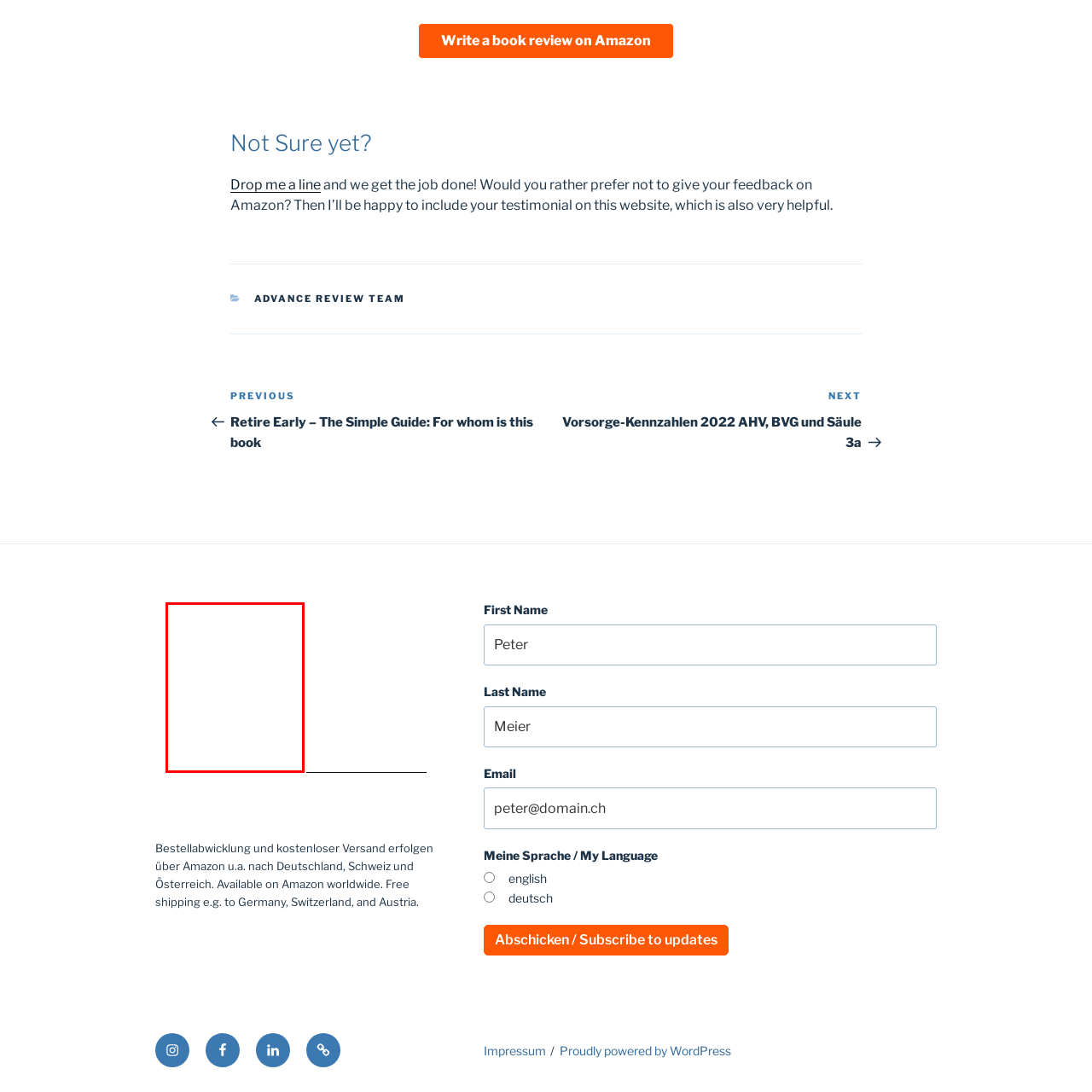Create a thorough and descriptive caption for the photo marked by the red boundary.

This image features the book cover for "Retire Early – The Simple Guide: For whom is this book", a resource aimed at providing insights and strategies for early retirement. The book is linked to a footer section on a website, encouraging readers to explore additional resources and making it easy to access further details or make a purchase. This visual representation likely serves as an inviting element for viewers interested in topics related to financial planning and retirement strategies.